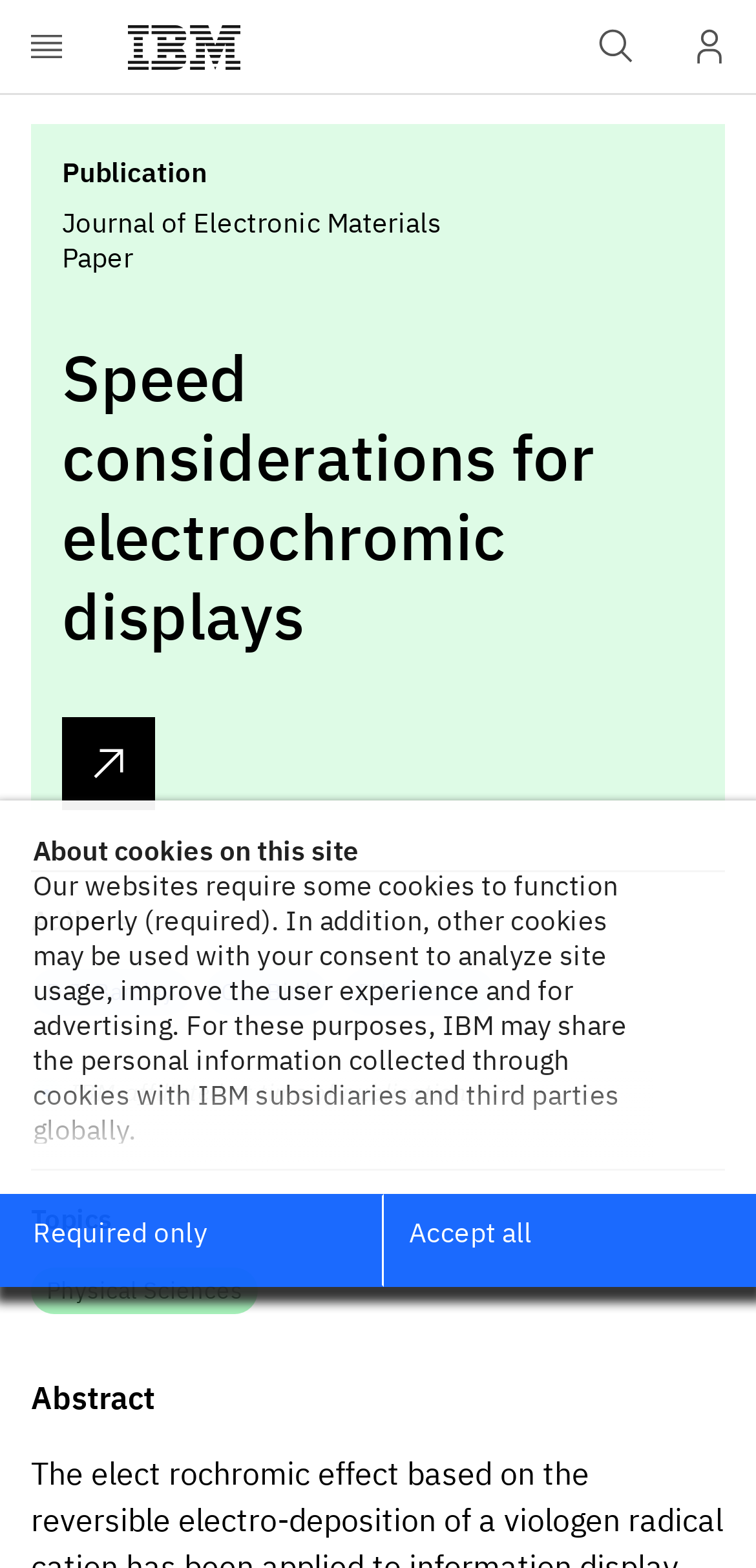Identify the bounding box coordinates for the UI element described by the following text: "aria-label="IBM®"". Provide the coordinates as four float numbers between 0 and 1, in the format [left, top, right, bottom].

[0.123, 0.0, 0.364, 0.059]